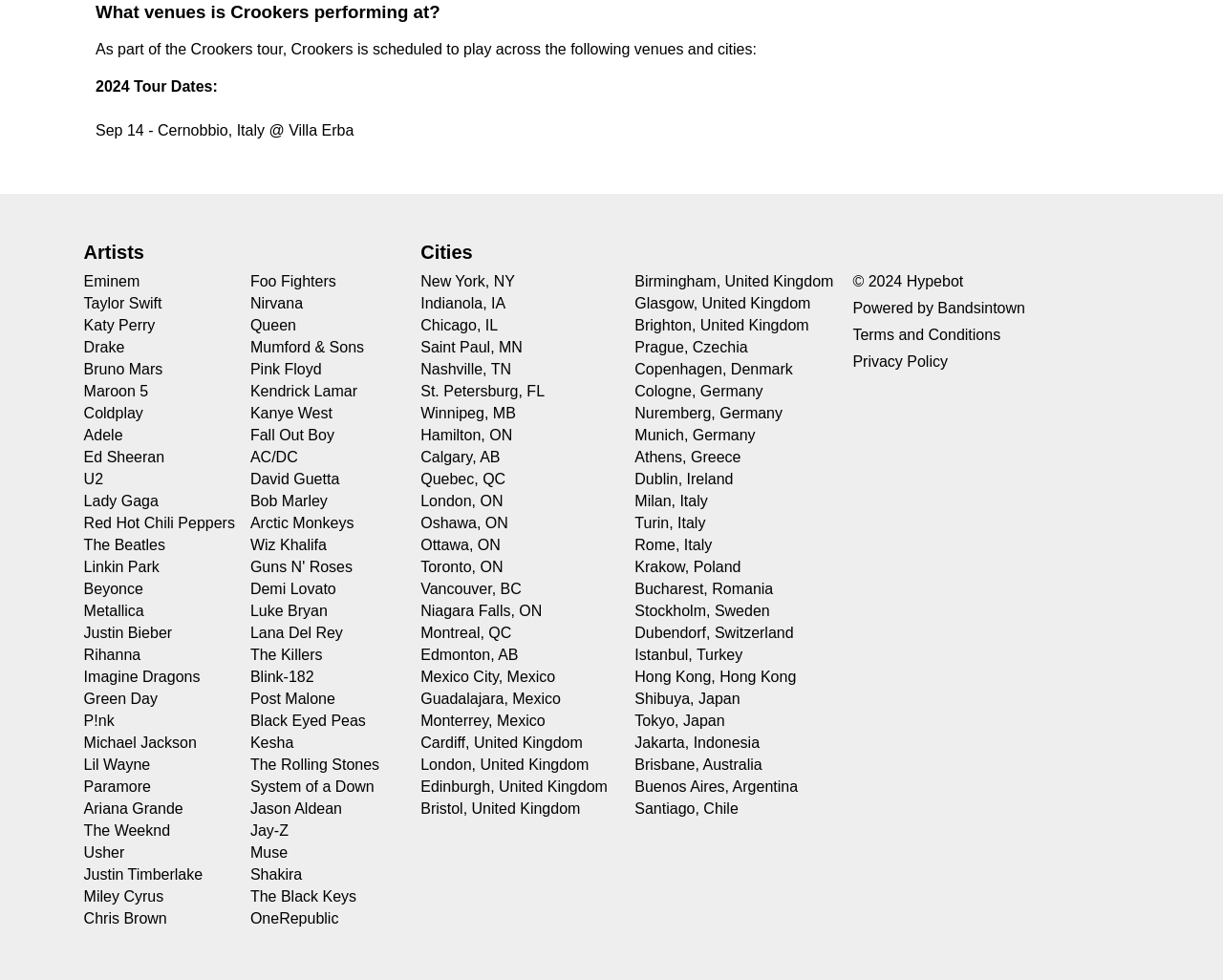What is the date of the first tour date listed?
Could you answer the question with a detailed and thorough explanation?

The webpage has a section with tour dates, and the first tour date listed is Sep 14, which is at Cernobbio, Italy @ Villa Erba.